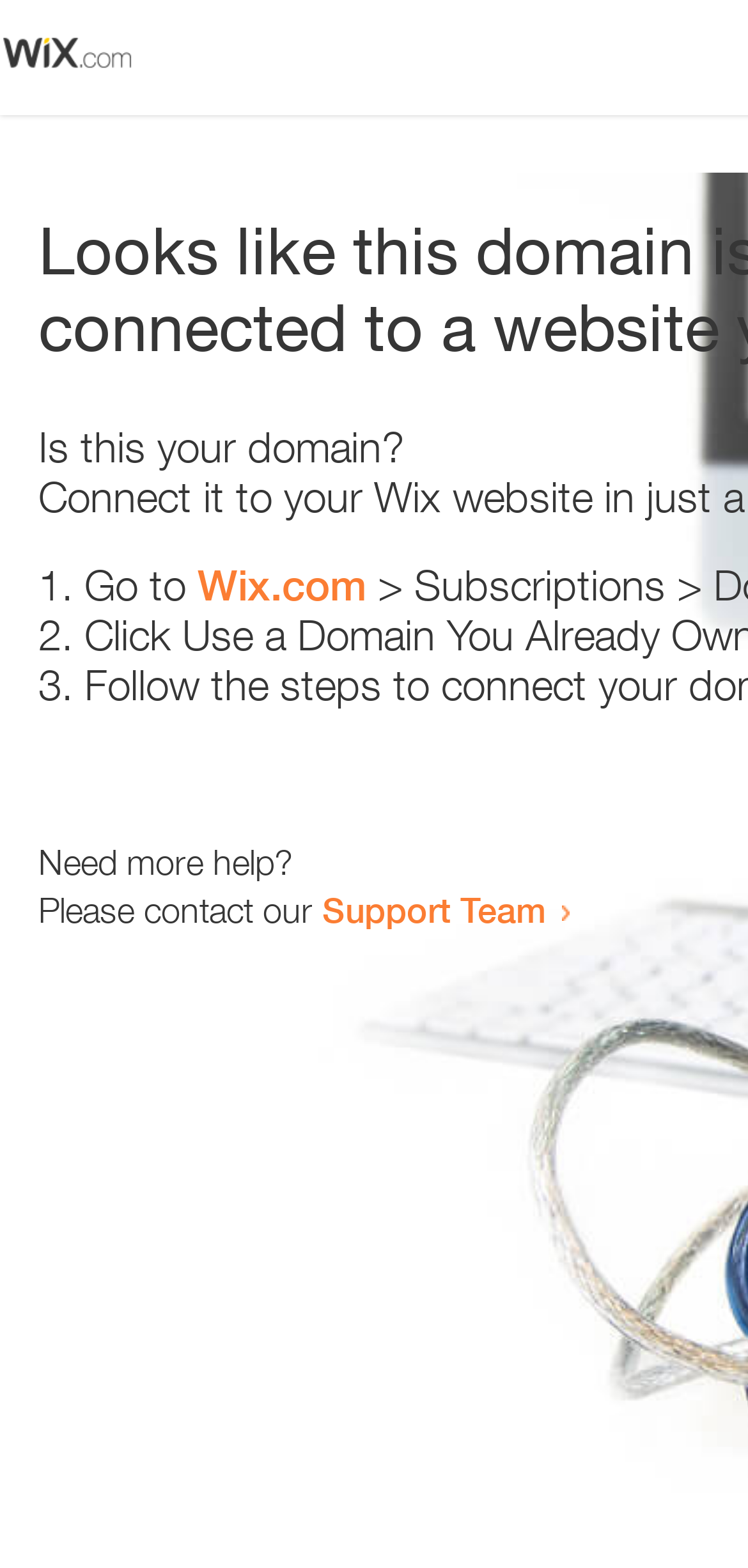Respond to the question below with a concise word or phrase:
How many list markers are present?

3